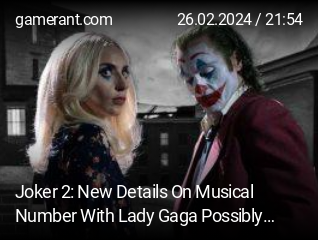Please answer the following query using a single word or phrase: 
What is the name of the actress featured in the image?

Lady Gaga